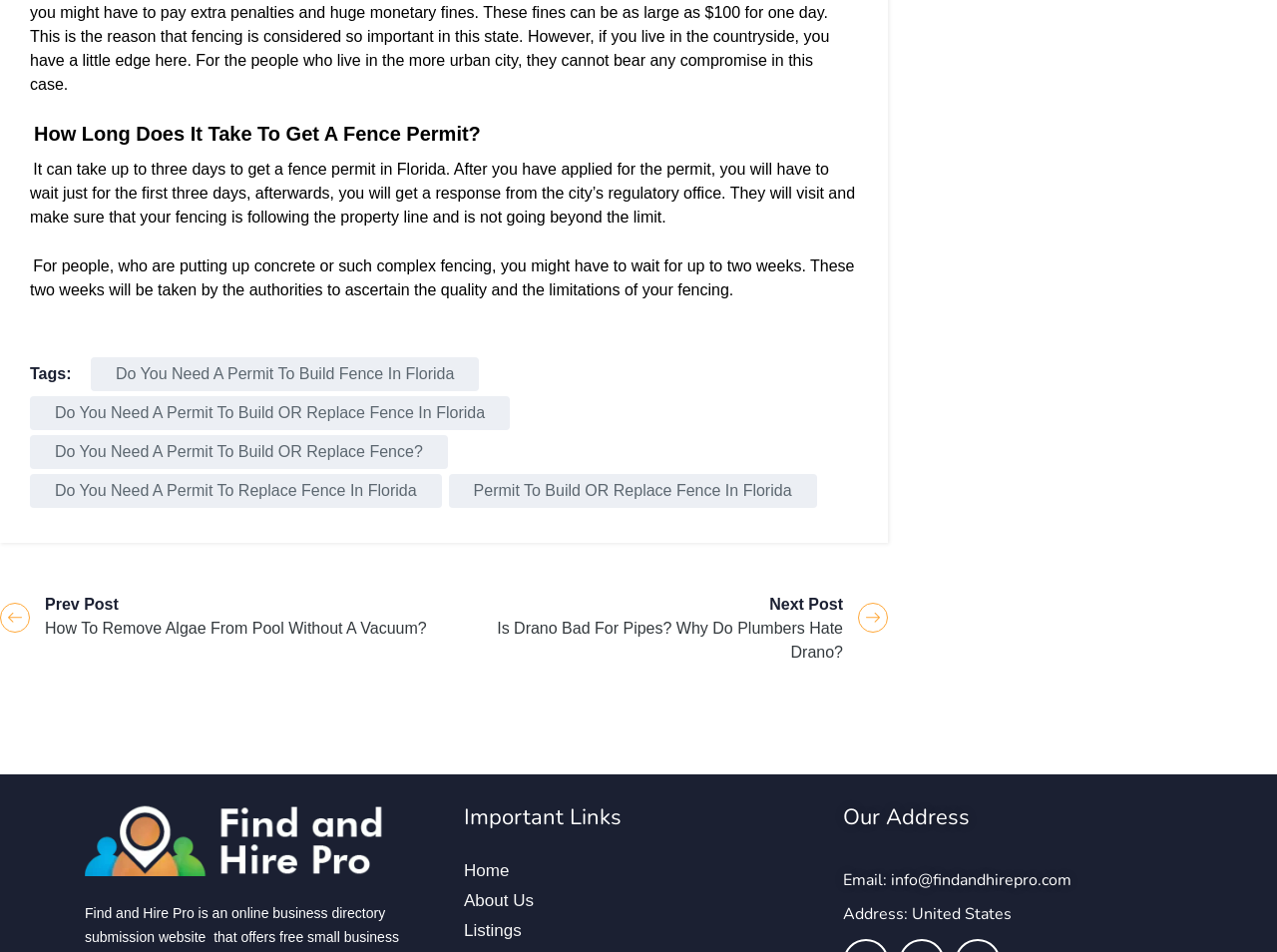What is the location of the website's address?
We need a detailed and meticulous answer to the question.

The webpage mentions the website's address as 'Address: United States' in the 'Our Address' section, indicating that the website is based in the United States.